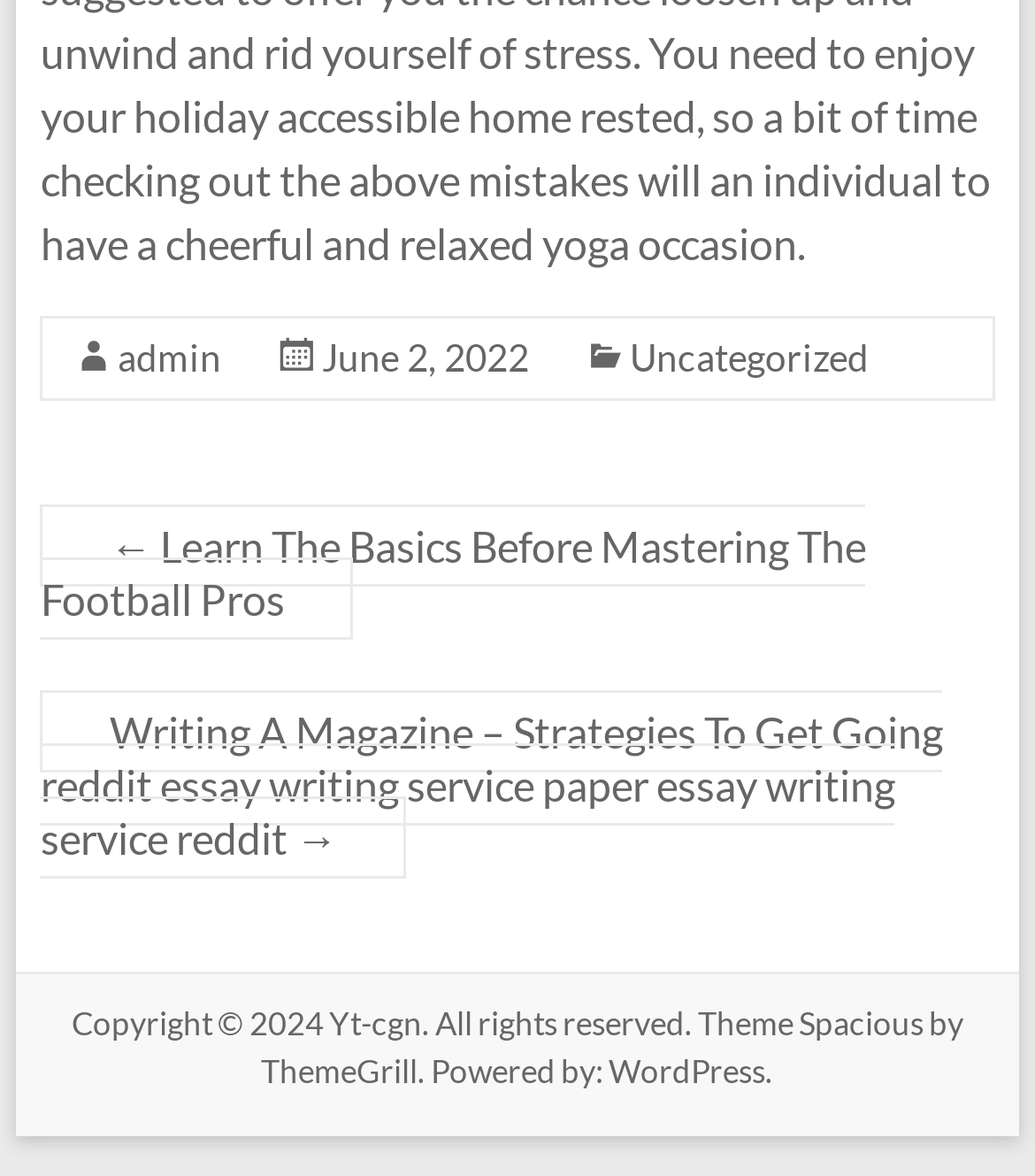How many static text elements are in the footer?
Provide a comprehensive and detailed answer to the question.

I counted the number of static text elements in the footer section, which are 'Copyright © 2024', '. All rights reserved. Theme', and 'by ThemeGrill. Powered by:'. There are 3 static text elements in total.